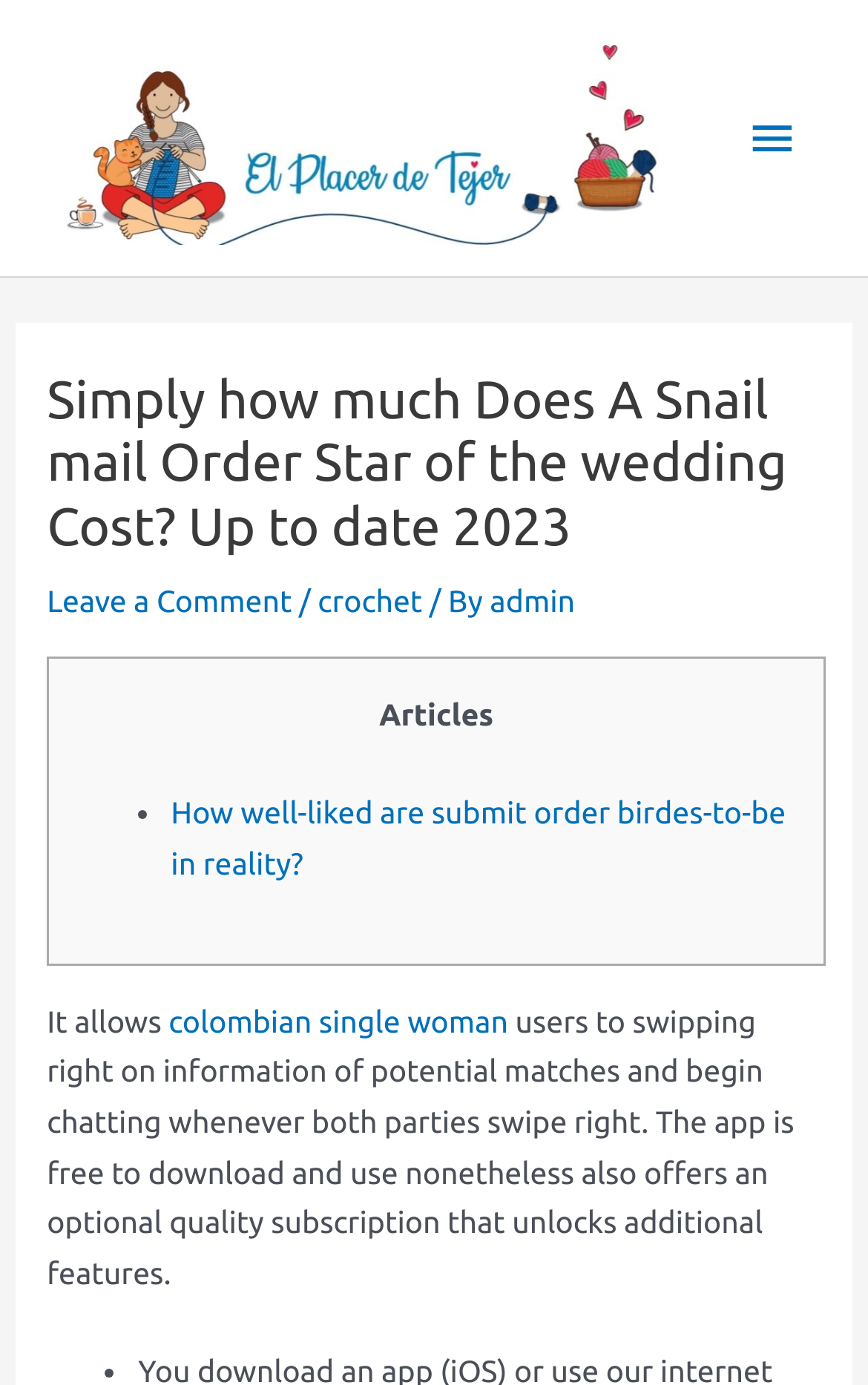What is the related topic mentioned?
Based on the screenshot, answer the question with a single word or phrase.

Colombian single woman